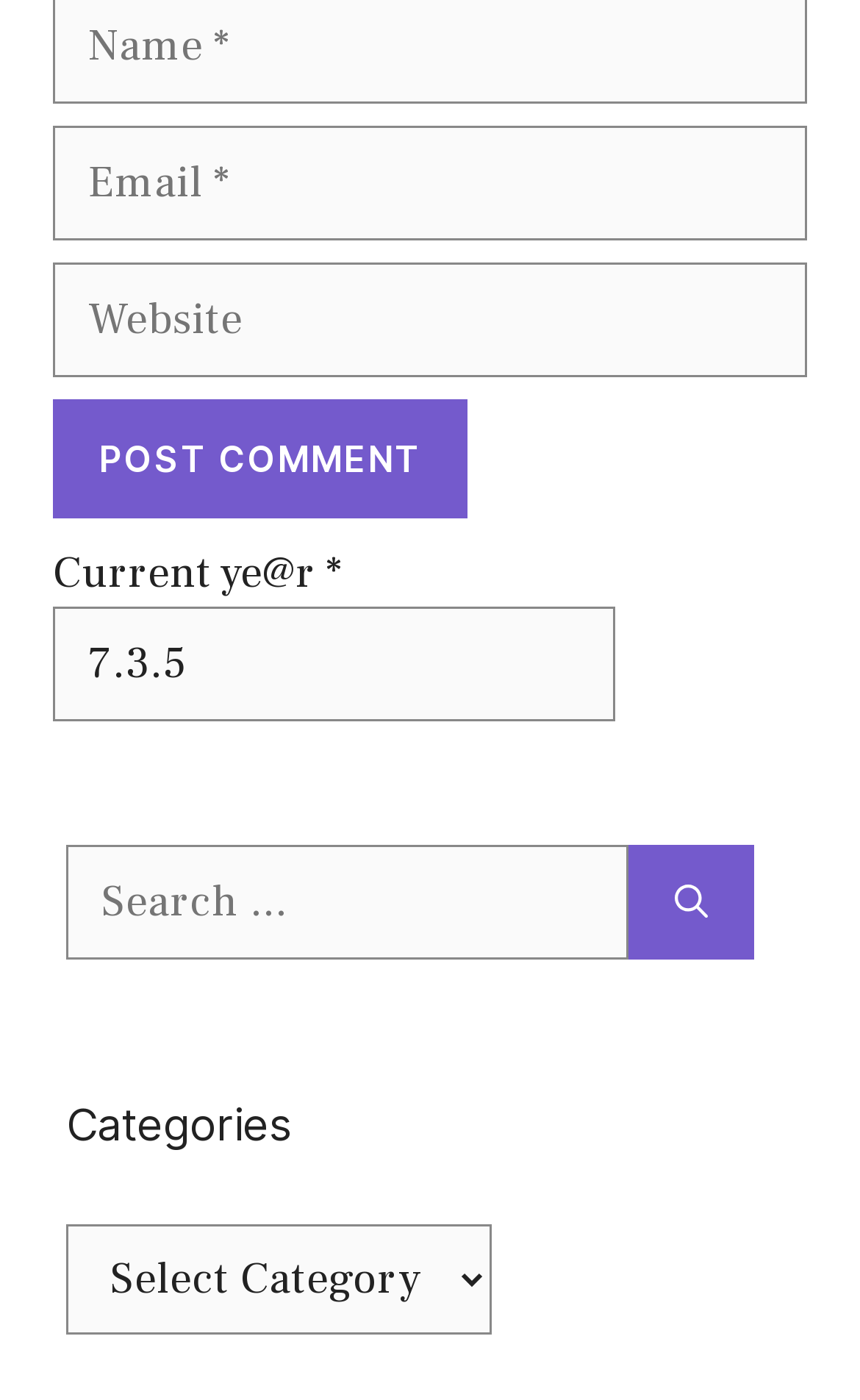What is the purpose of the 'Post Comment' button?
Examine the image and give a concise answer in one word or a short phrase.

To post a comment